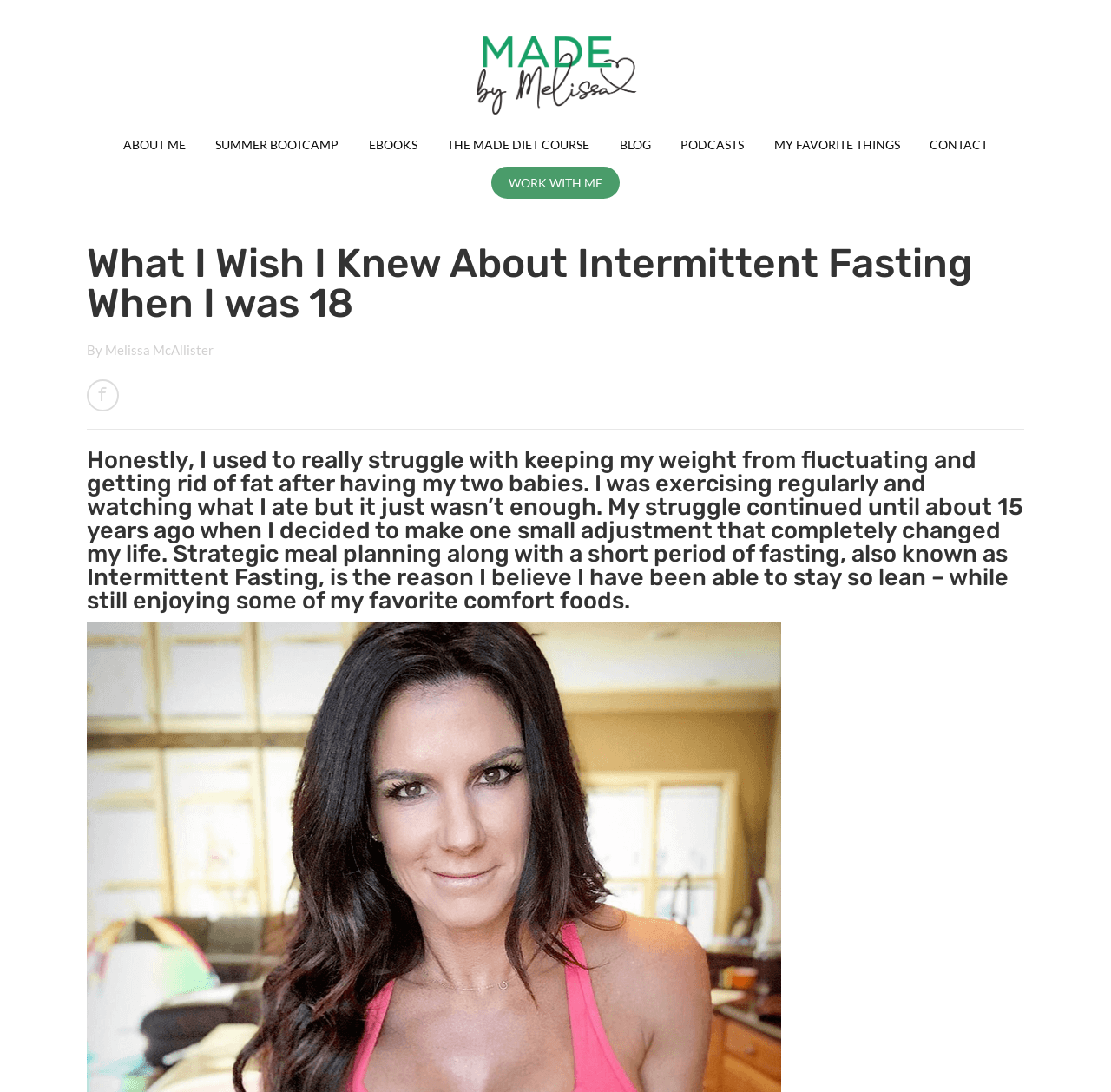Please pinpoint the bounding box coordinates for the region I should click to adhere to this instruction: "click on the author's name".

[0.095, 0.313, 0.192, 0.328]